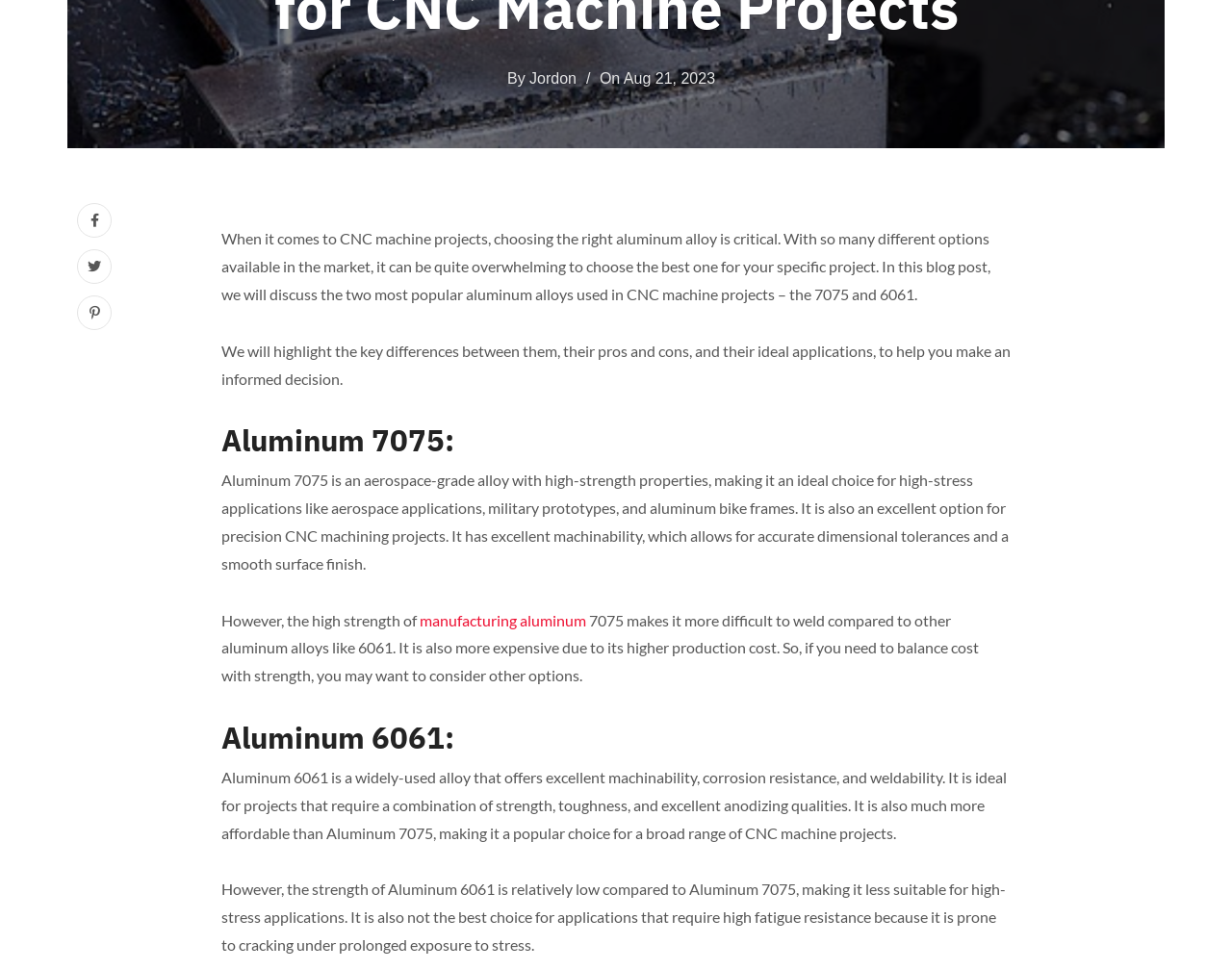Locate the bounding box coordinates of the UI element described by: "parent_node: Your Message". The bounding box coordinates should consist of four float numbers between 0 and 1, i.e., [left, top, right, bottom].

None